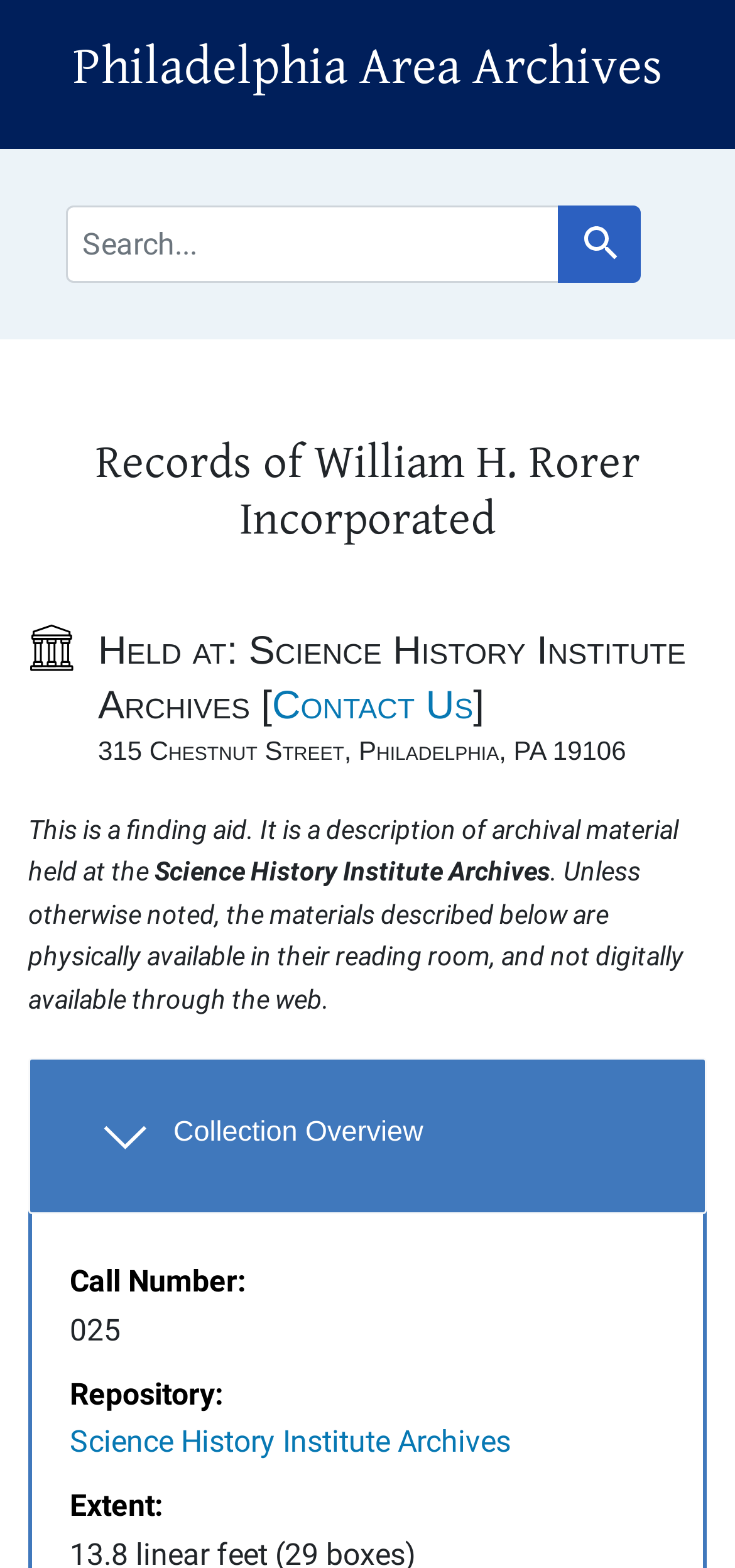What is the call number of the collection?
Using the image as a reference, answer with just one word or a short phrase.

025